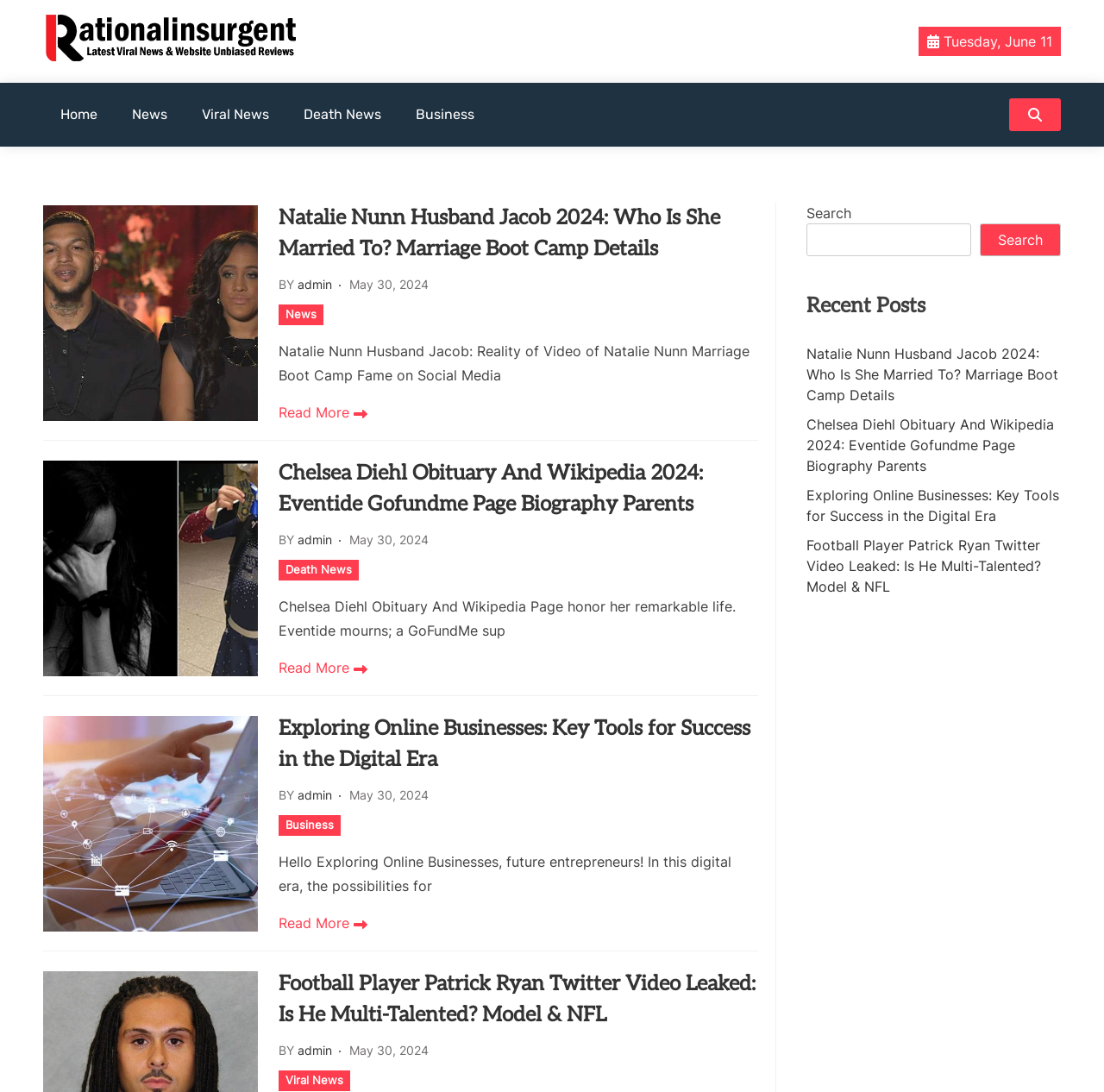Please specify the bounding box coordinates in the format (top-left x, top-left y, bottom-right x, bottom-right y), with values ranging from 0 to 1. Identify the bounding box for the UI component described as follows: May 30, 2024May 30, 2024

[0.317, 0.955, 0.389, 0.969]